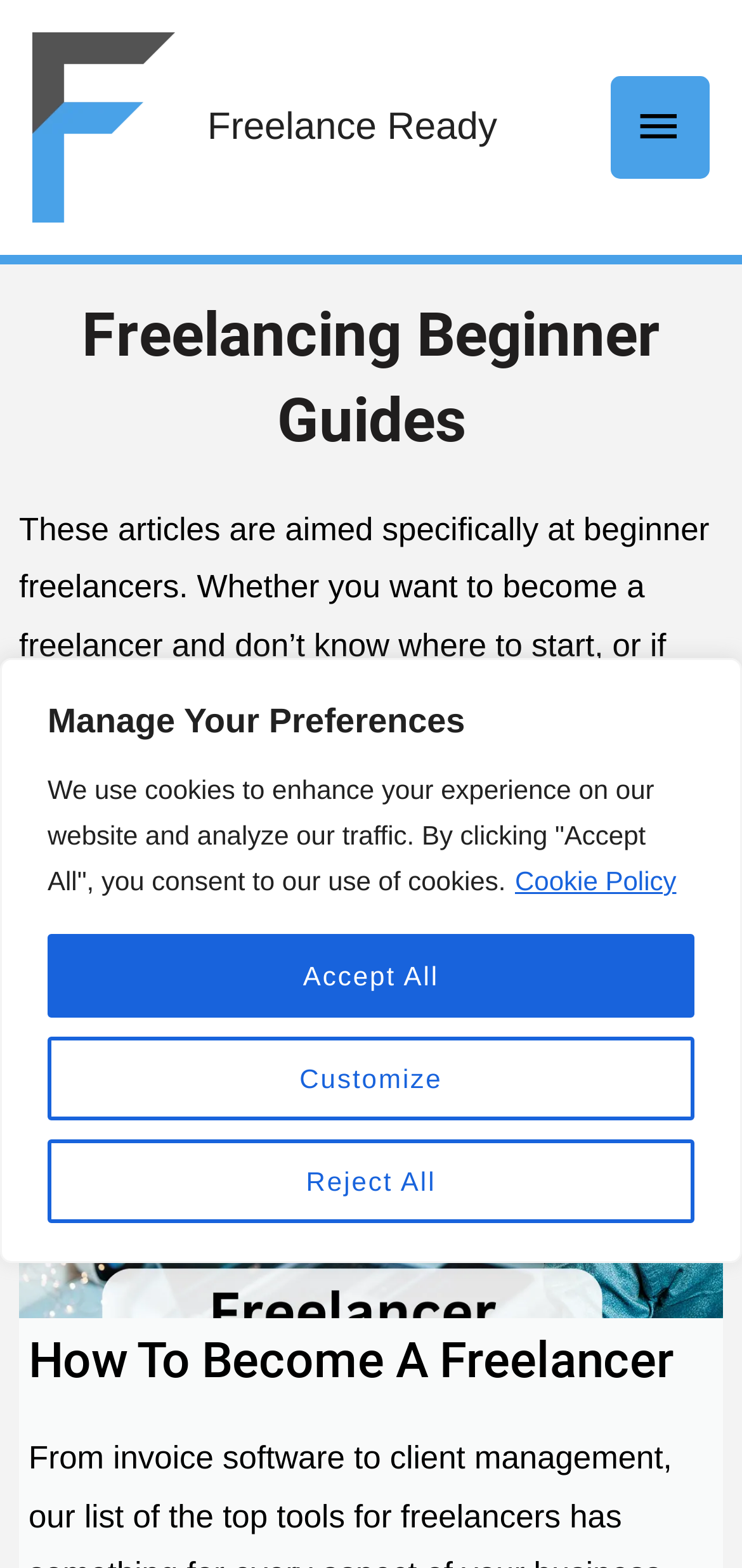Please identify the bounding box coordinates of the area that needs to be clicked to fulfill the following instruction: "View the cart."

None